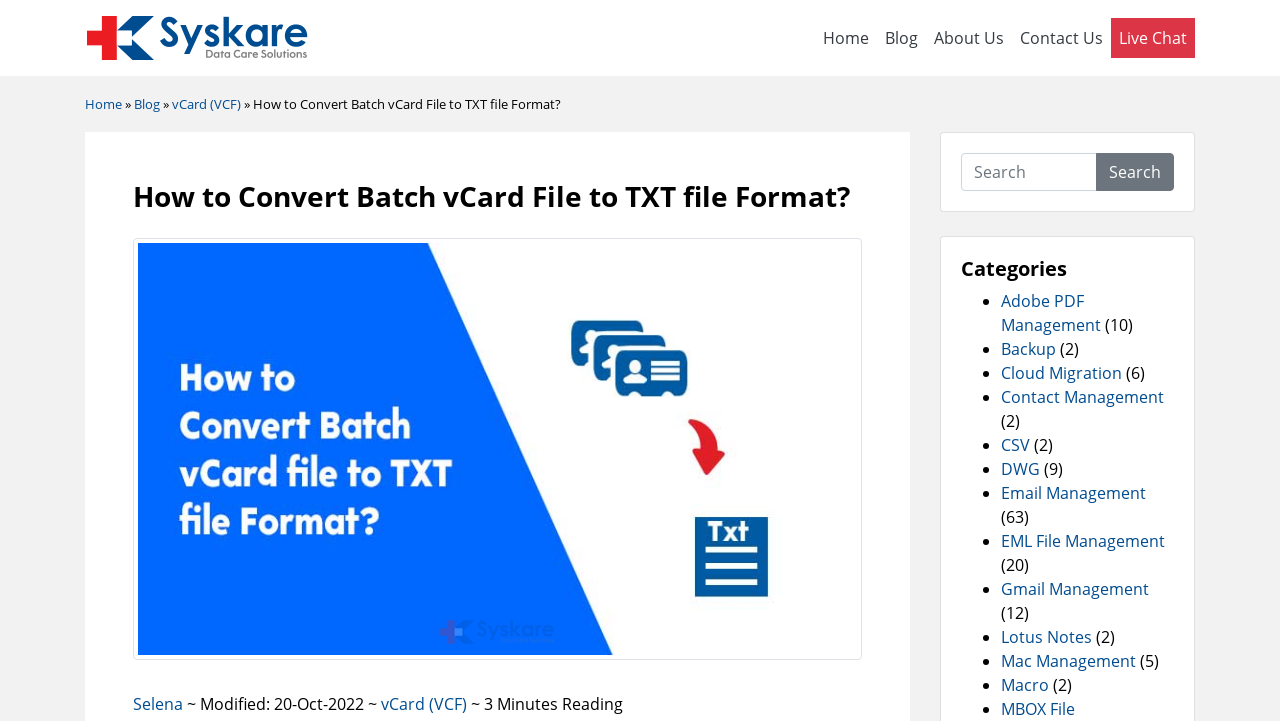Determine the bounding box for the UI element described here: "EML File Management".

[0.782, 0.735, 0.91, 0.766]